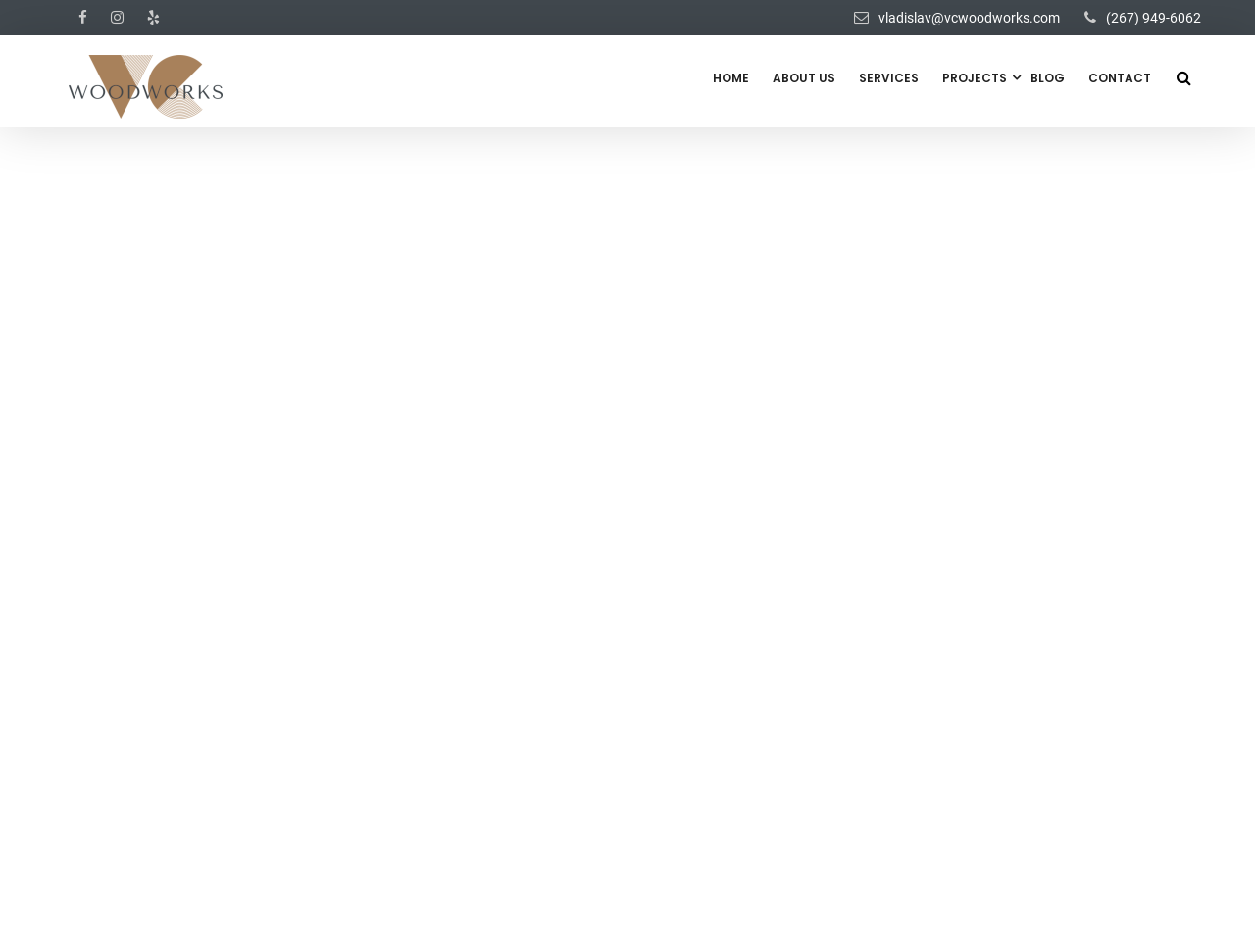Refer to the image and provide an in-depth answer to the question: 
What is the email address?

The email address can be found in the top-right corner of the webpage, next to the phone number. It is a static text element with the email address 'vladislav@vcwoodworks.com'.